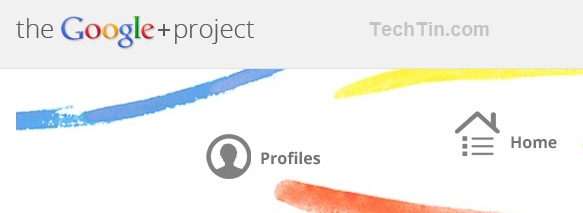What is the theme promoted by Google+?
Please give a well-detailed answer to the question.

The overall aesthetic of the TechTin.com website, particularly the Google+ header, conveys a modern and inviting feel. The design elements, including the logo and icons, suggest a user-friendly interface aimed at enhancing user engagement with social networking features. This aligns with the theme of connectivity and community that Google+ promotes.